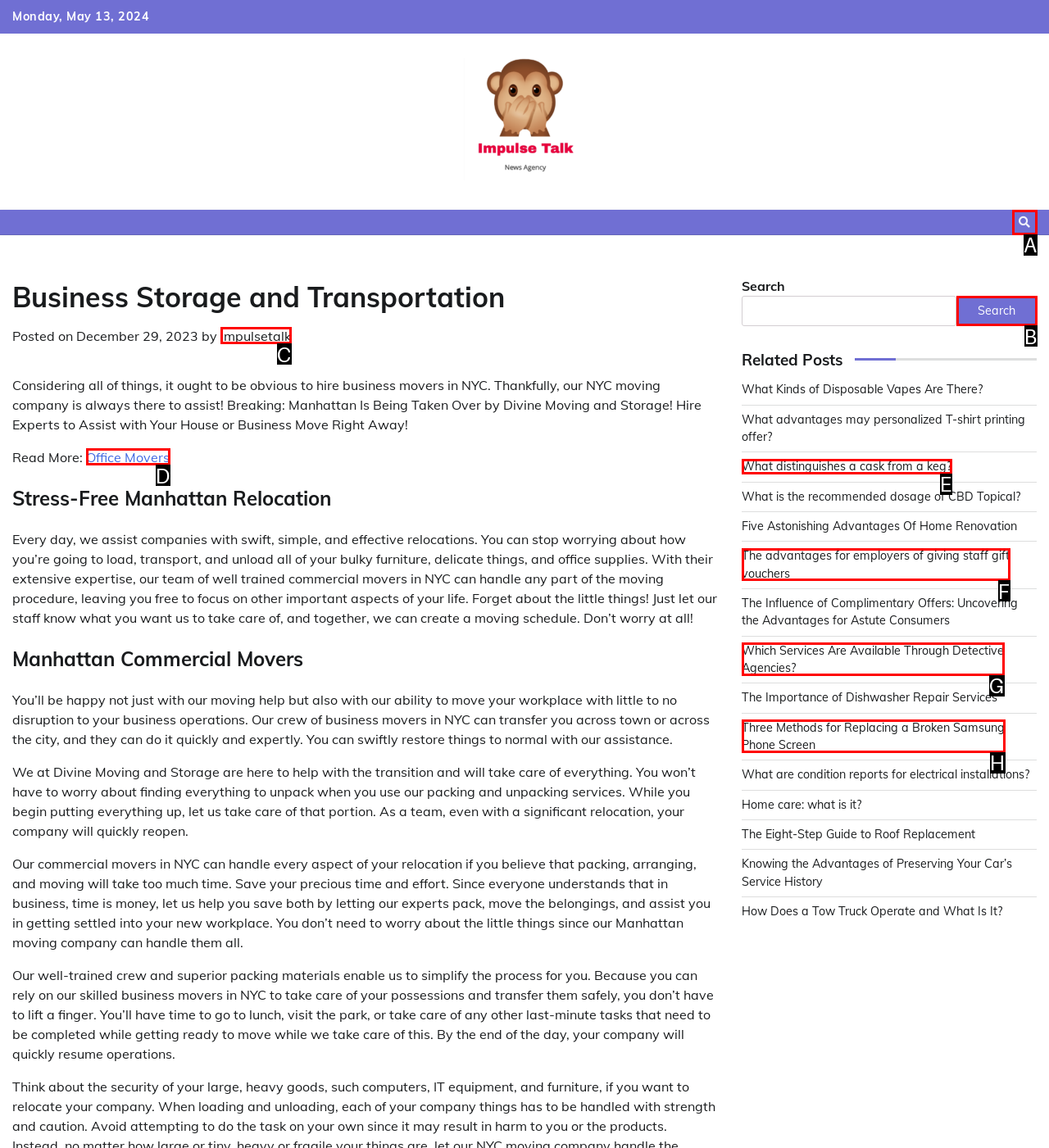Determine which option aligns with the description: impulsetalk. Provide the letter of the chosen option directly.

C